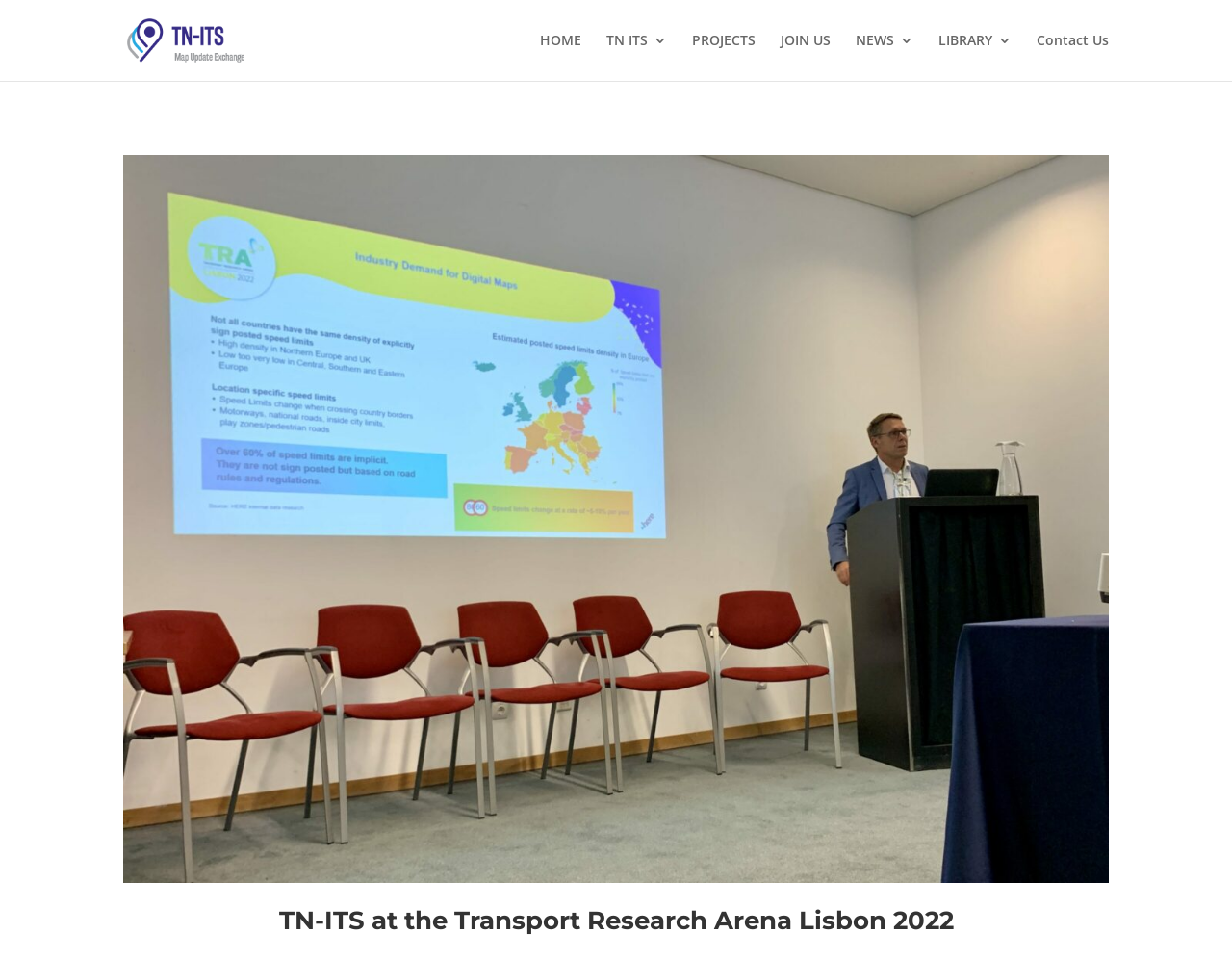What is the logo of TN-ITS?
Respond to the question with a well-detailed and thorough answer.

The logo of TN-ITS is located at the top left corner of the webpage, and it is an image with the text 'TN-ITS' on it.